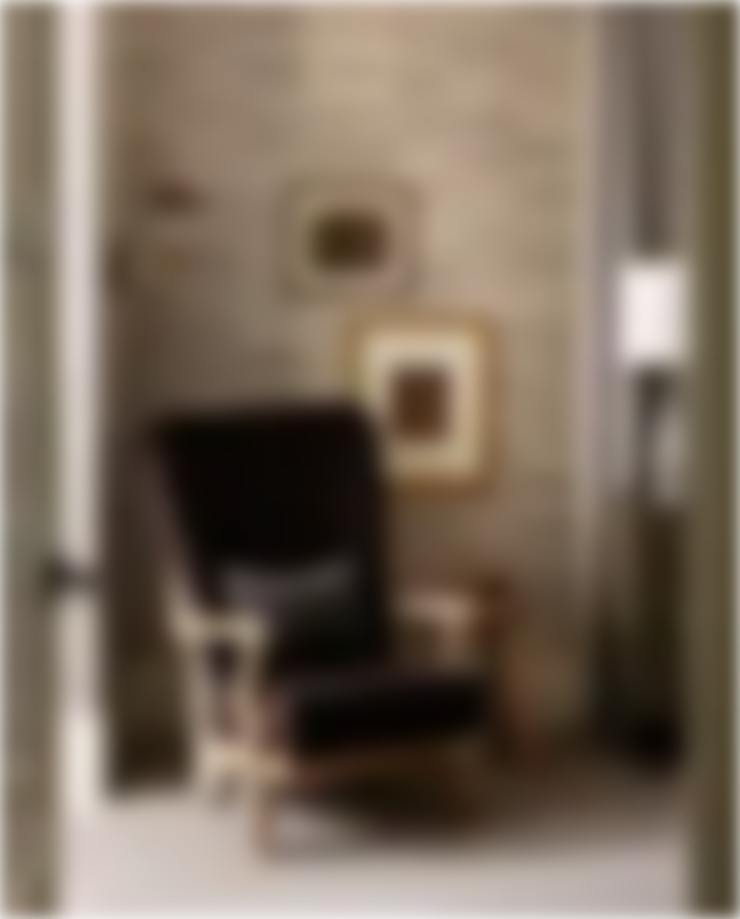Please provide a comprehensive response to the question based on the details in the image: What is the atmosphere of the space?

The caption describes the atmosphere of the space as 'cozy yet sophisticated', which suggests that the space has a warm and inviting ambiance while also being elegant and refined.